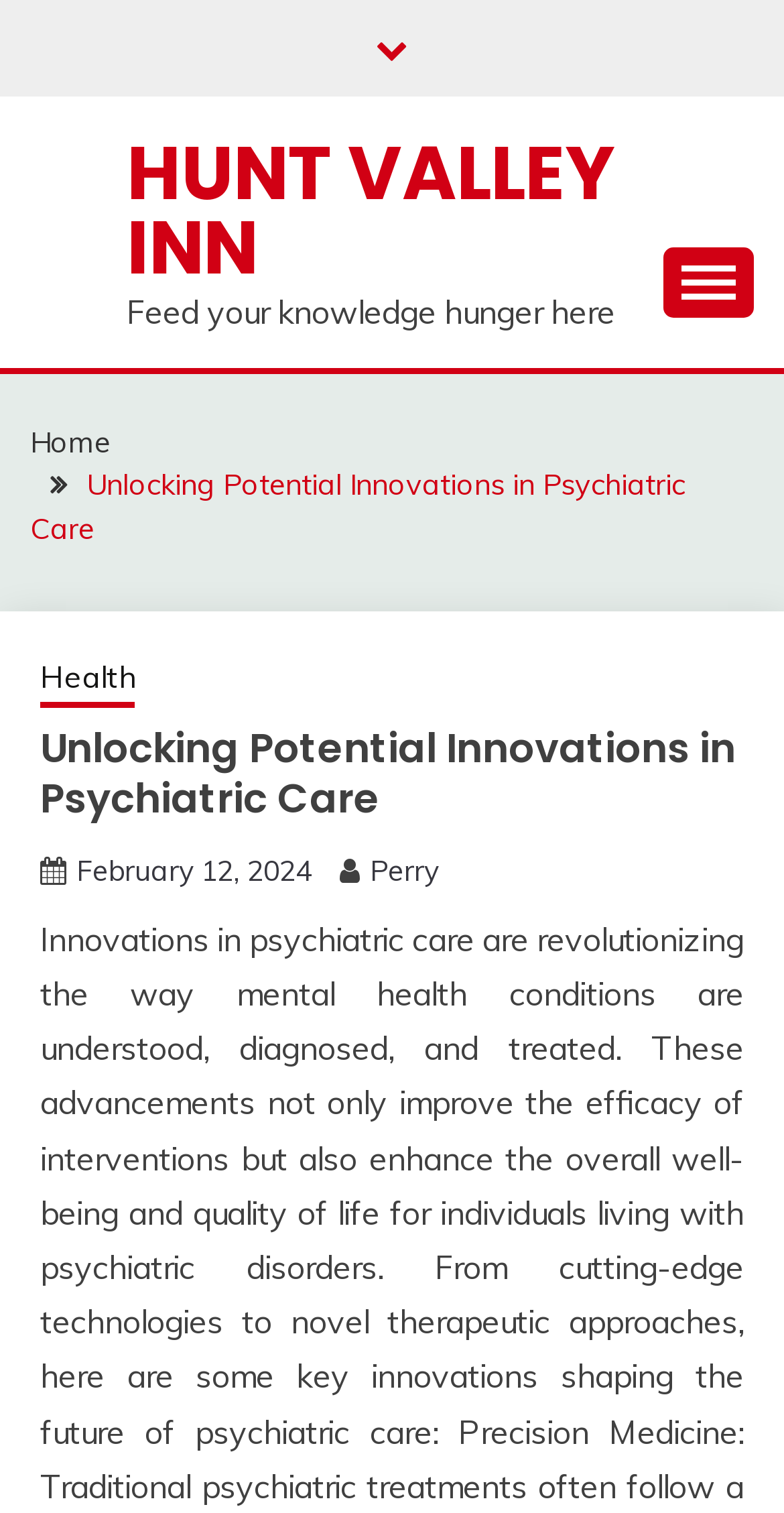Using the given element description, provide the bounding box coordinates (top-left x, top-left y, bottom-right x, bottom-right y) for the corresponding UI element in the screenshot: February 12, 2024

[0.097, 0.563, 0.397, 0.587]